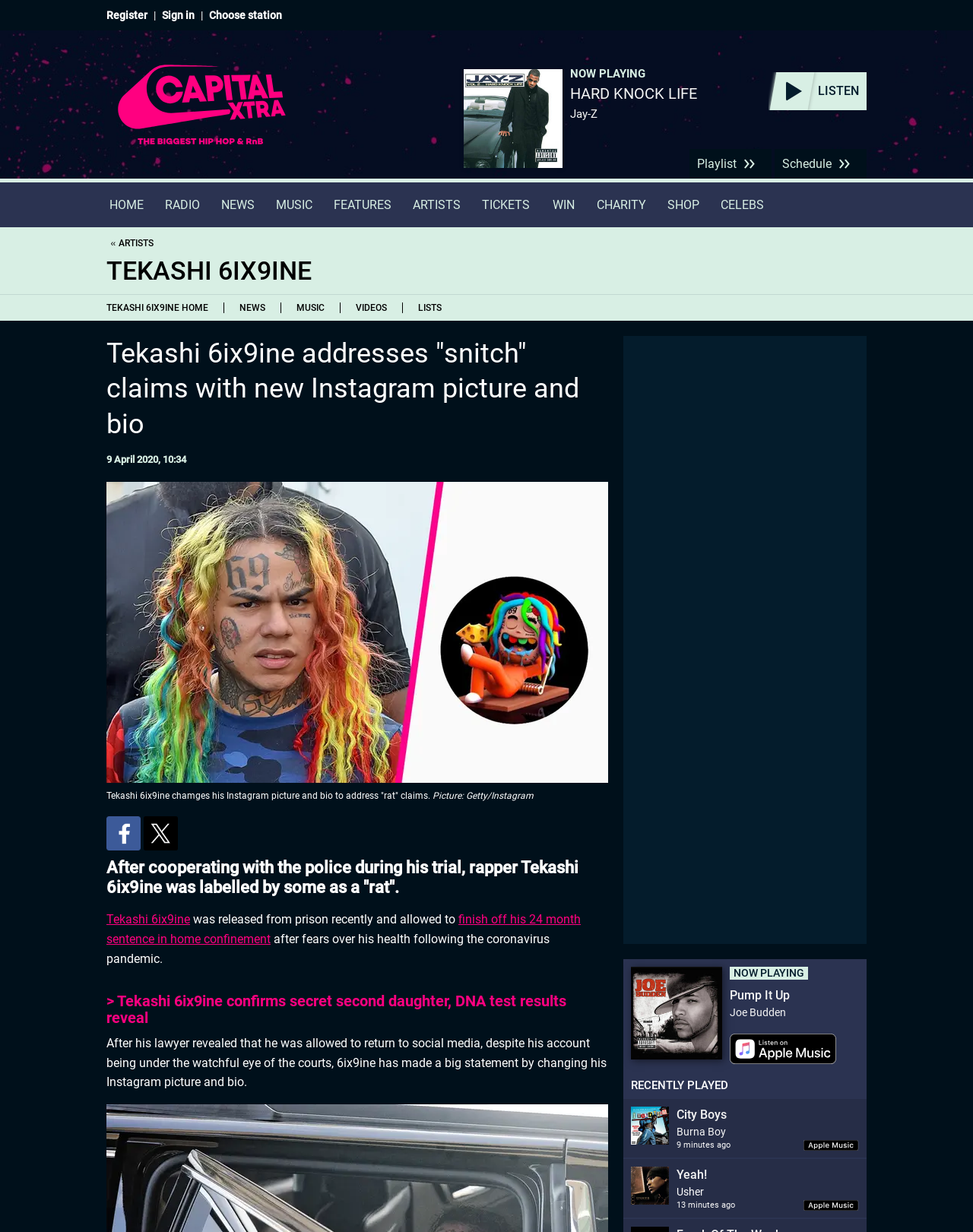Can you show the bounding box coordinates of the region to click on to complete the task described in the instruction: "Listen to Capital XTRA"?

[0.79, 0.059, 0.891, 0.089]